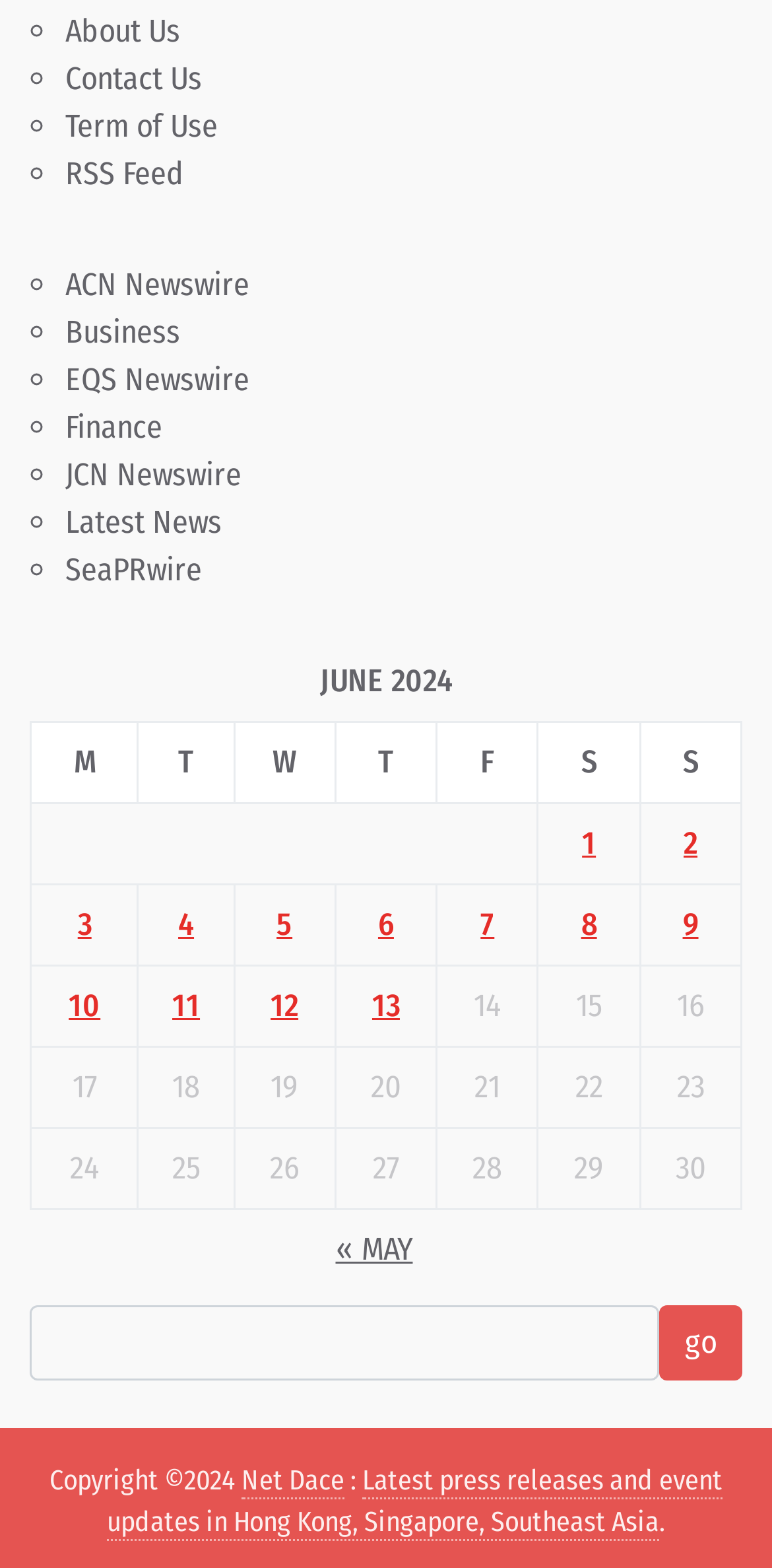Using the information in the image, give a comprehensive answer to the question: 
What is the date range of the posts in the table?

The table shows posts published in June 2024, with dates ranging from June 1 to June 28.